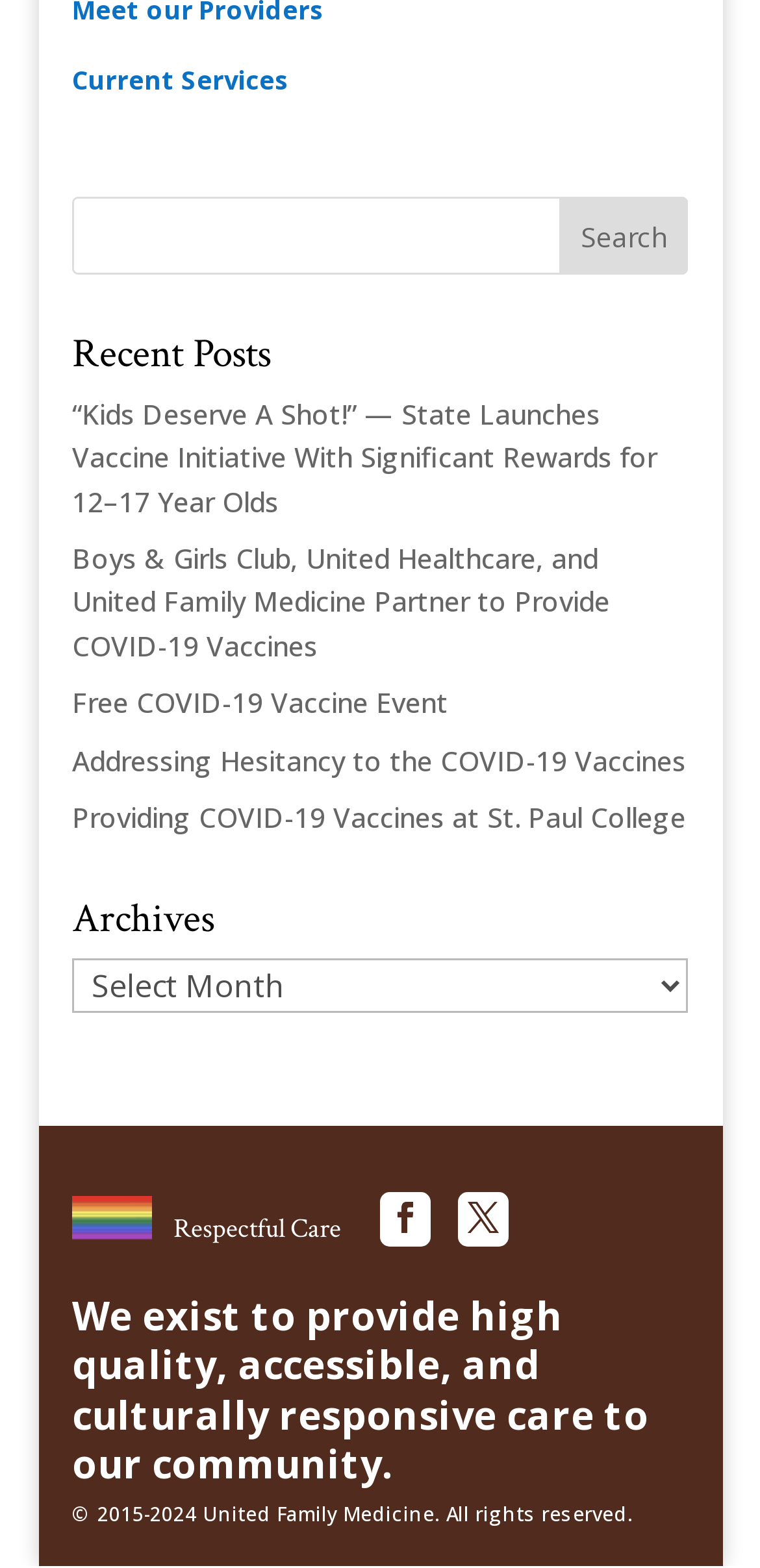Identify the bounding box coordinates of the region that should be clicked to execute the following instruction: "Click on the link to learn about respectful care".

[0.5, 0.761, 0.567, 0.795]